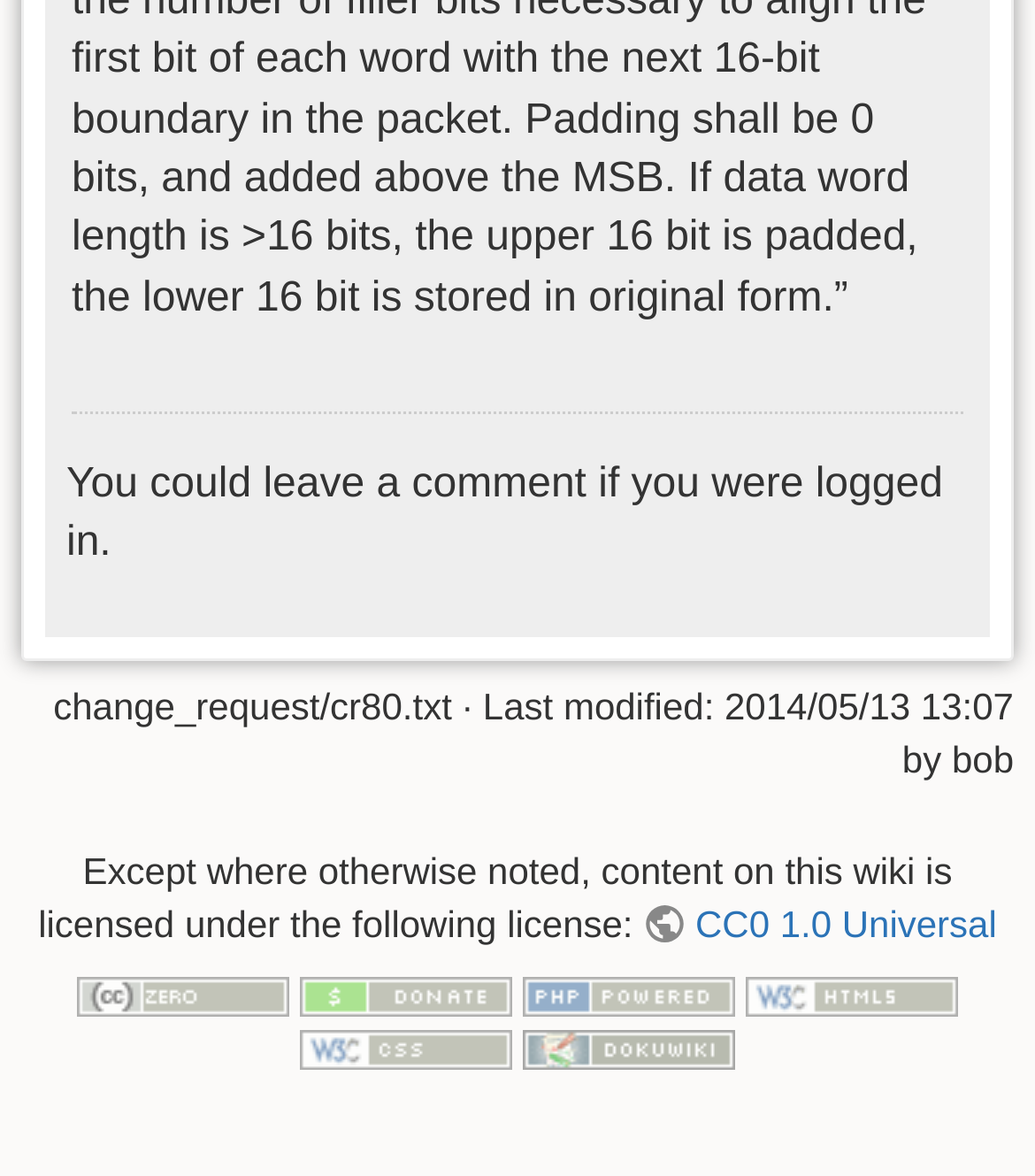What license is the content on this wiki licensed under?
Use the image to give a comprehensive and detailed response to the question.

I found the license information by looking at the link element with the text 'CC0 1.0 Universal' which is located at the bottom of the page.